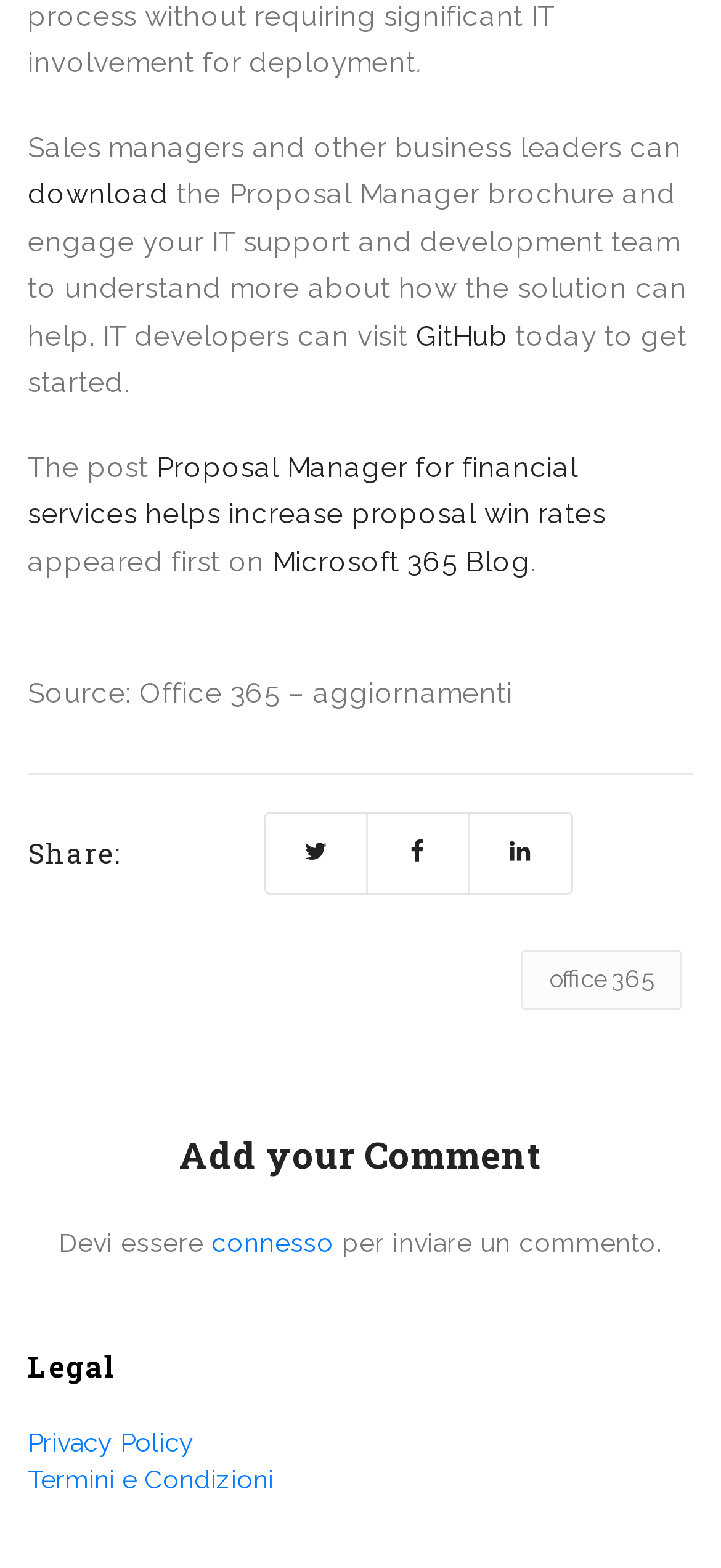Can you find the bounding box coordinates for the element to click on to achieve the instruction: "share the post"?

[0.368, 0.519, 0.509, 0.569]